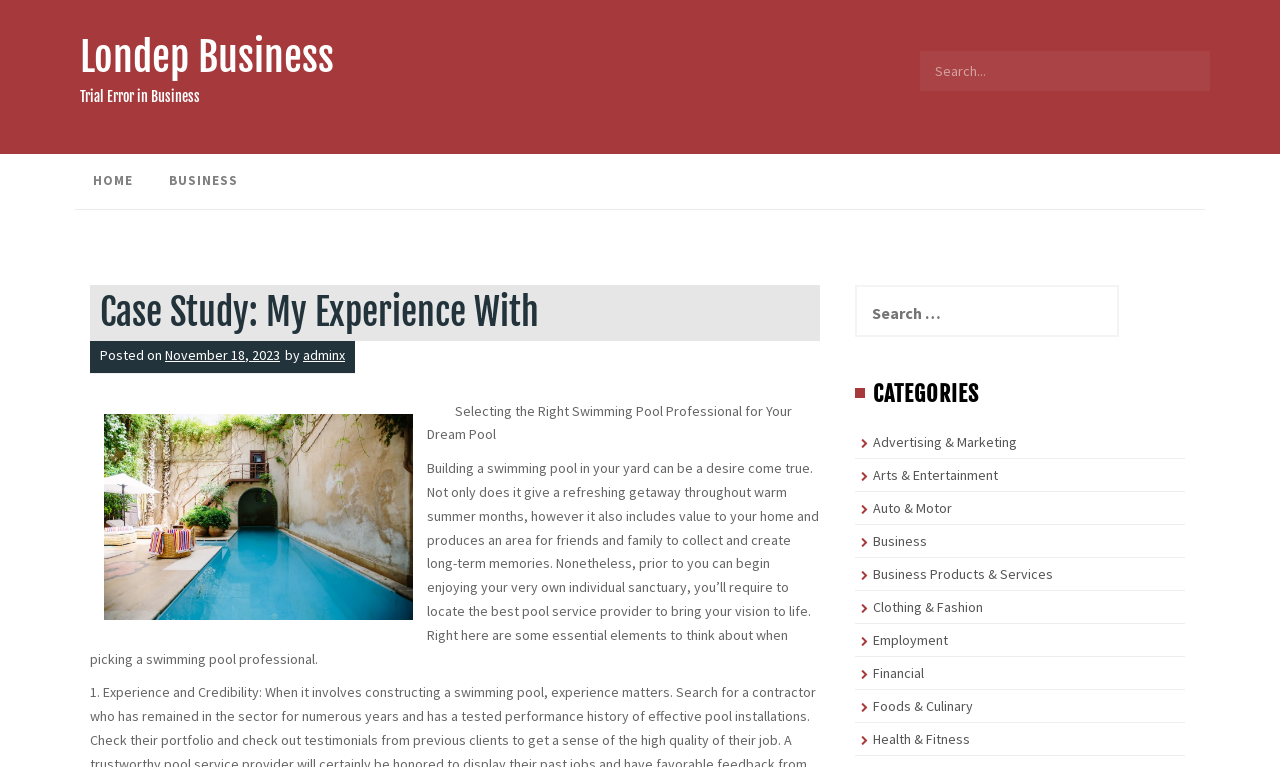Please determine the bounding box coordinates of the clickable area required to carry out the following instruction: "Share on LinkedIn". The coordinates must be four float numbers between 0 and 1, represented as [left, top, right, bottom].

None